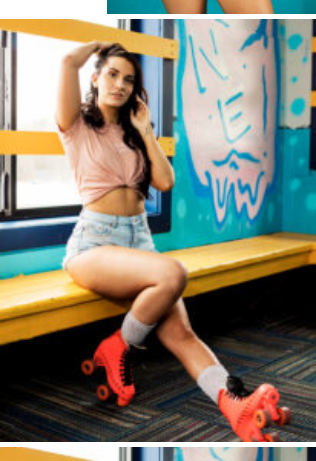What is on the wall behind the woman?
Can you provide an in-depth and detailed response to the question?

The caption sets the scene, describing the 'bright turquoise wall adorned with artistic graffiti, including letters and swirling designs', which provides the answer to the question.